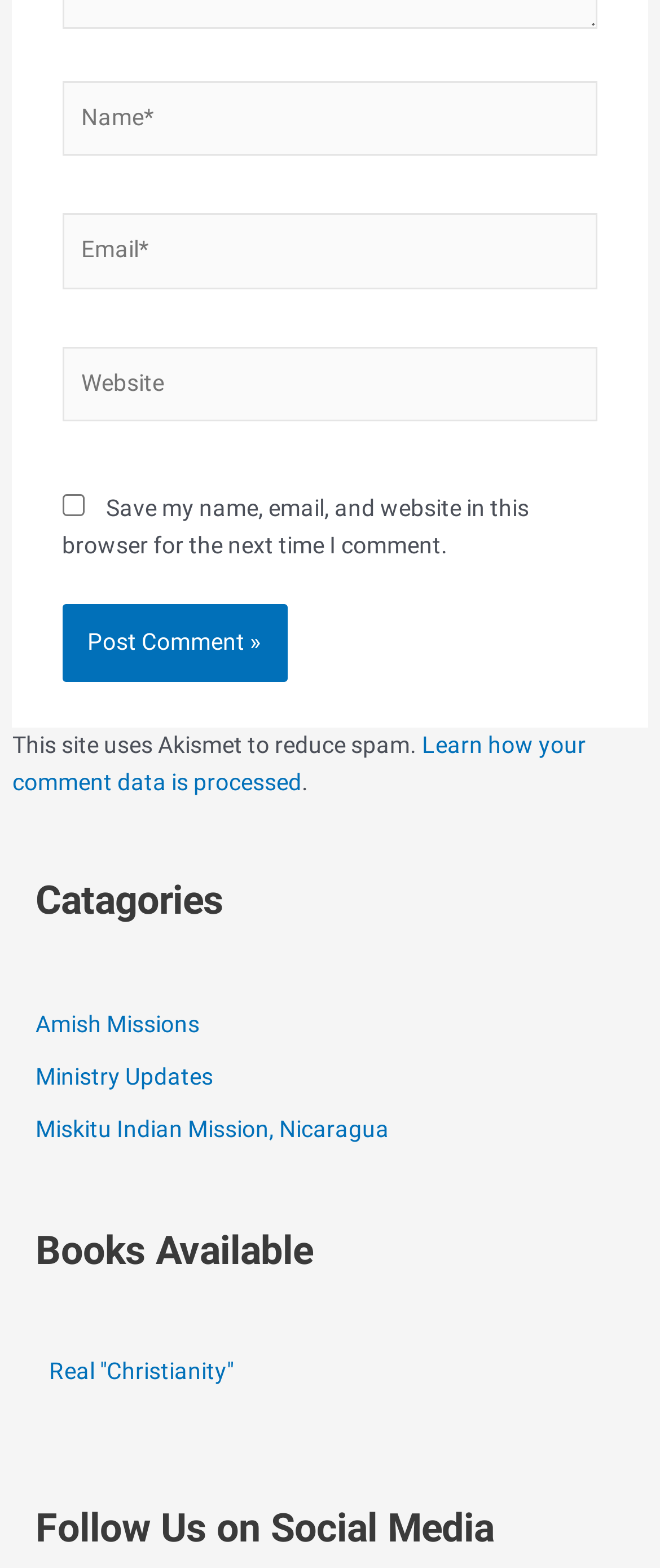Provide the bounding box coordinates for the area that should be clicked to complete the instruction: "Enter your name".

[0.094, 0.052, 0.906, 0.1]